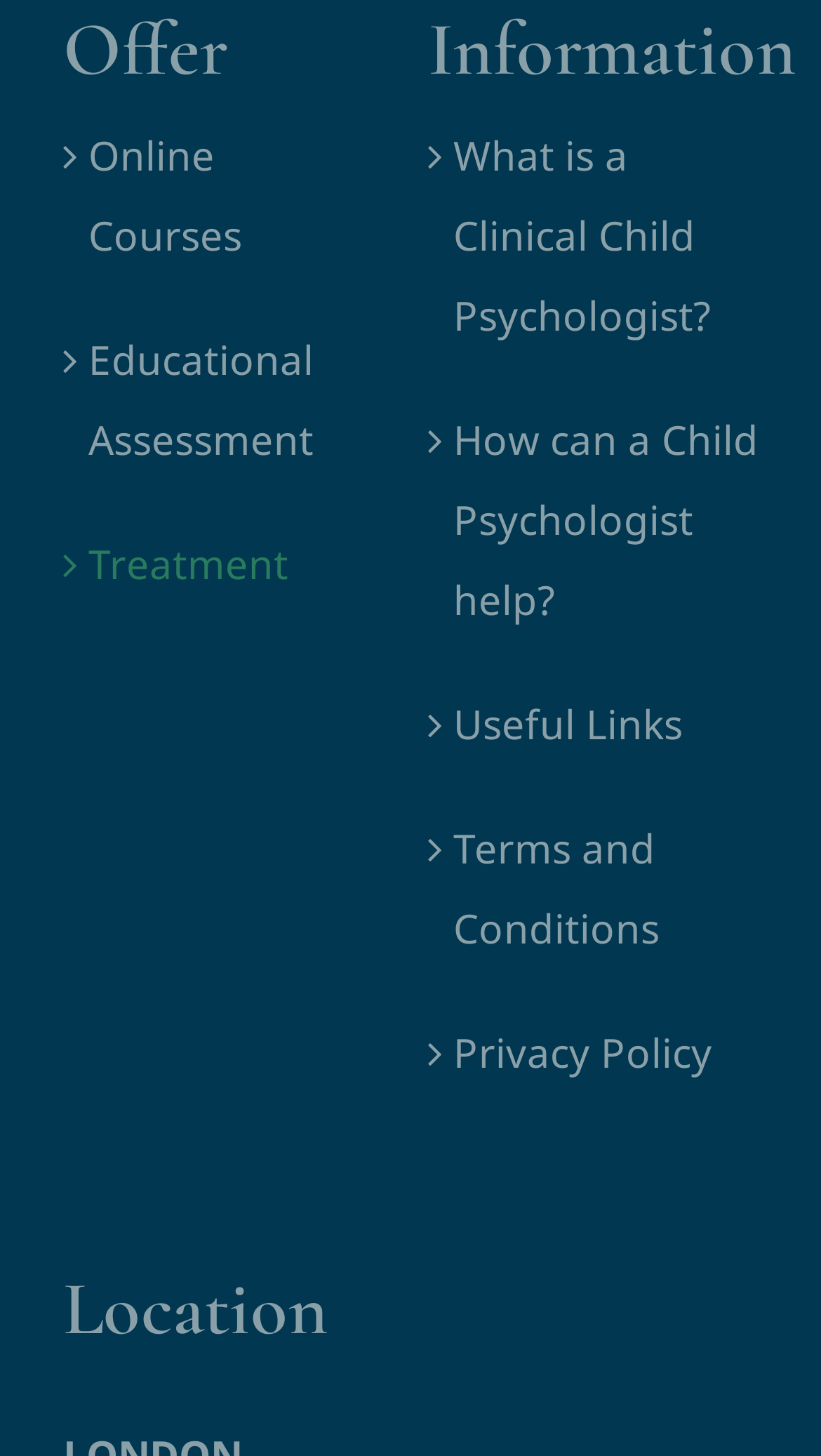Please determine the bounding box coordinates of the area that needs to be clicked to complete this task: 'Check Location'. The coordinates must be four float numbers between 0 and 1, formatted as [left, top, right, bottom].

[0.077, 0.868, 0.4, 0.93]